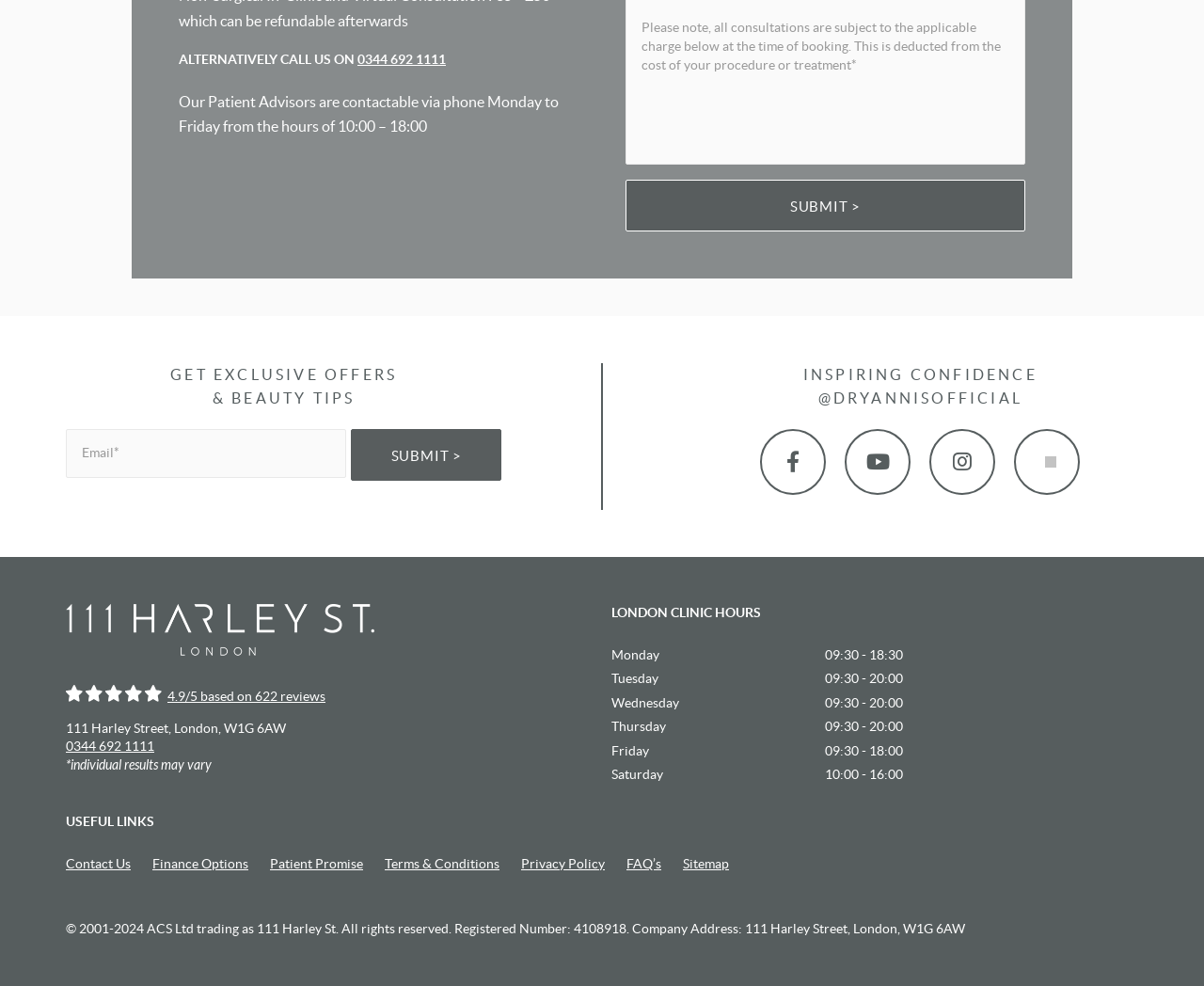What are the clinic hours on Monday?
Provide a detailed answer to the question using information from the image.

I found the clinic hours on Monday by looking at the static text 'Monday' and '09:30 - 18:30' which are located in the section 'LONDON CLINIC HOURS'.